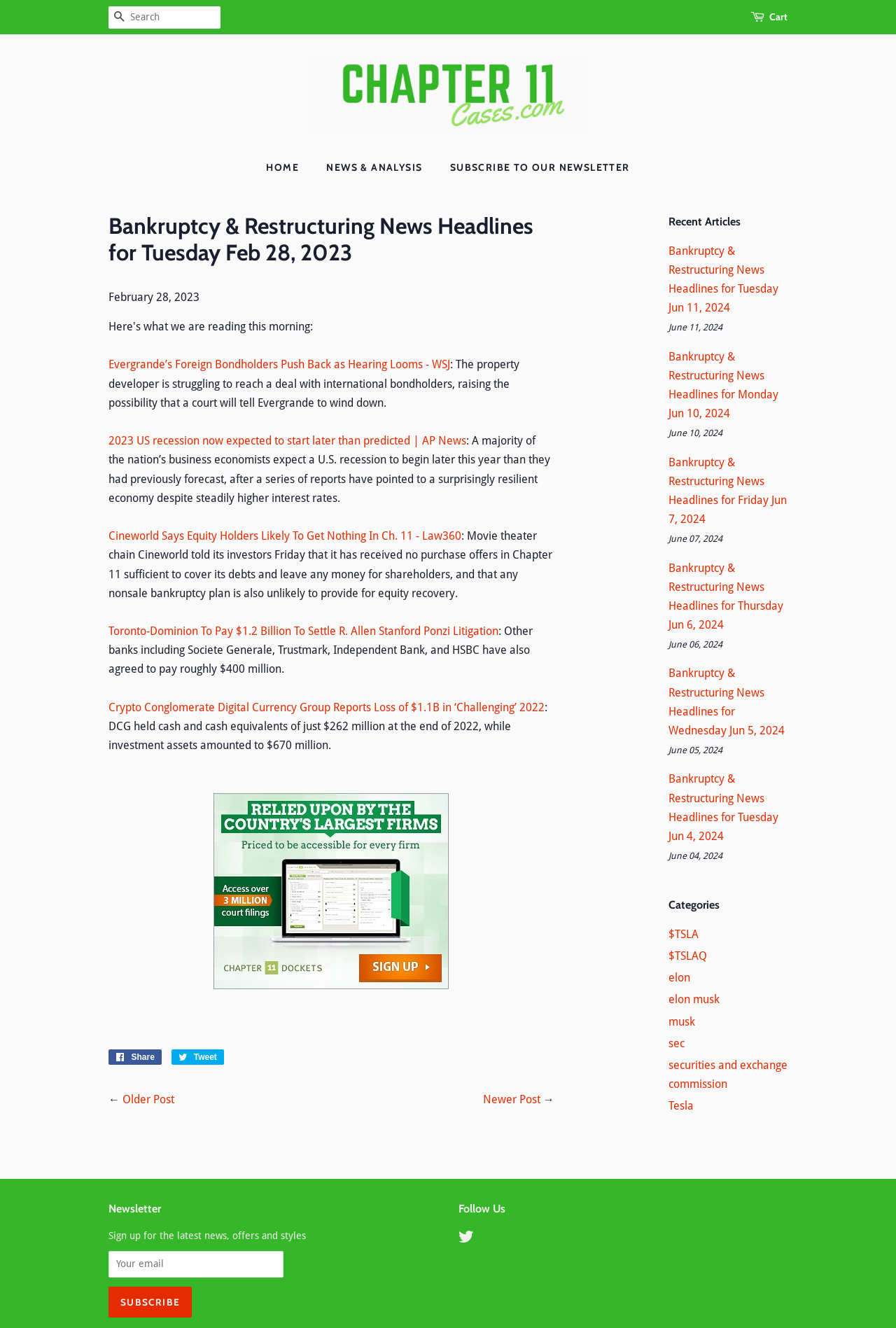Can you specify the bounding box coordinates for the region that should be clicked to fulfill this instruction: "Read news about Evergrande’s Foreign Bondholders".

[0.121, 0.27, 0.502, 0.28]